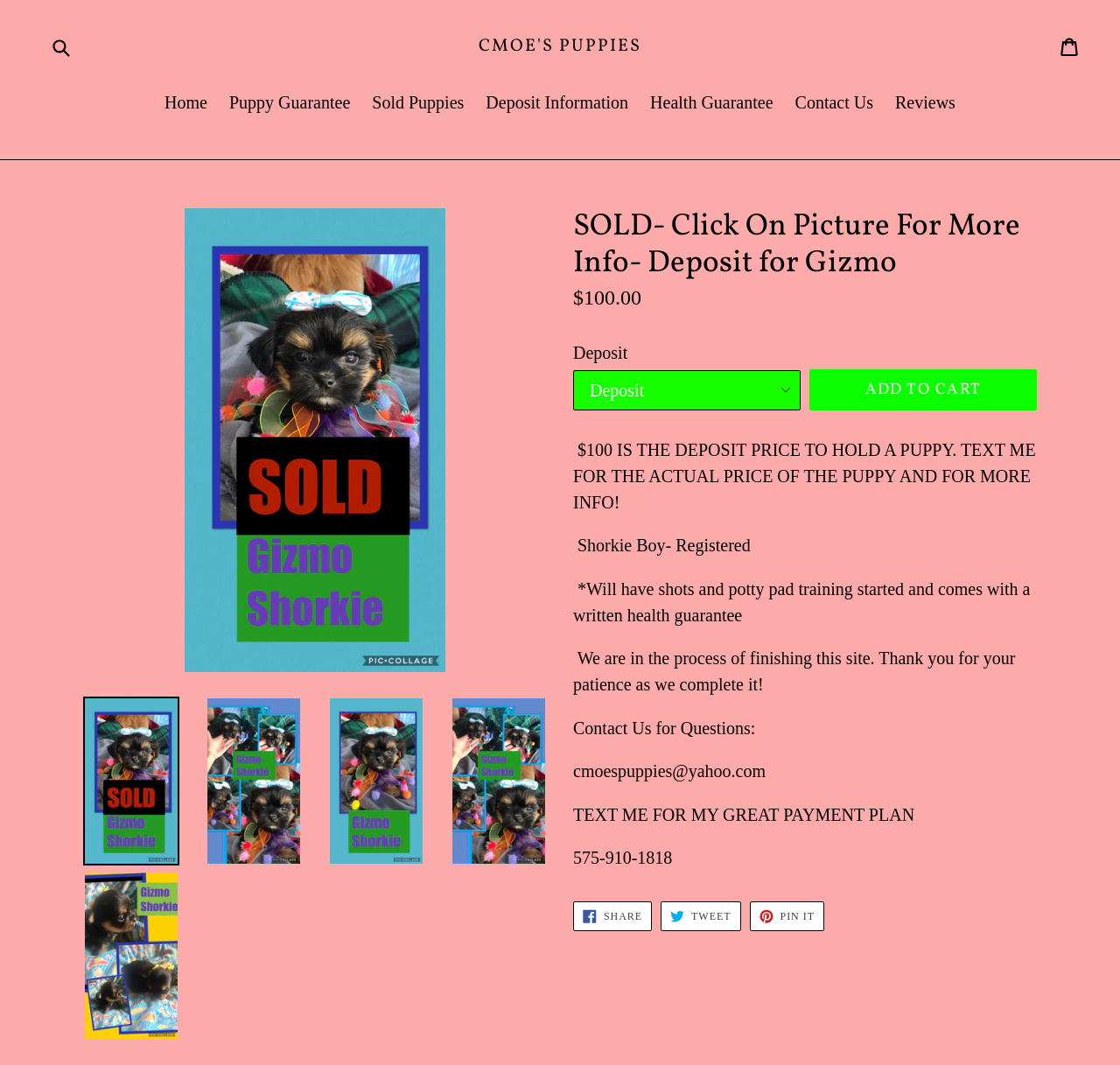Analyze the image and give a detailed response to the question:
What is the price to hold a puppy?

The price to hold a puppy is mentioned in the webpage as '$100 IS THE DEPOSIT PRICE TO HOLD A PUPPY.' This information is provided in the static text element on the webpage.